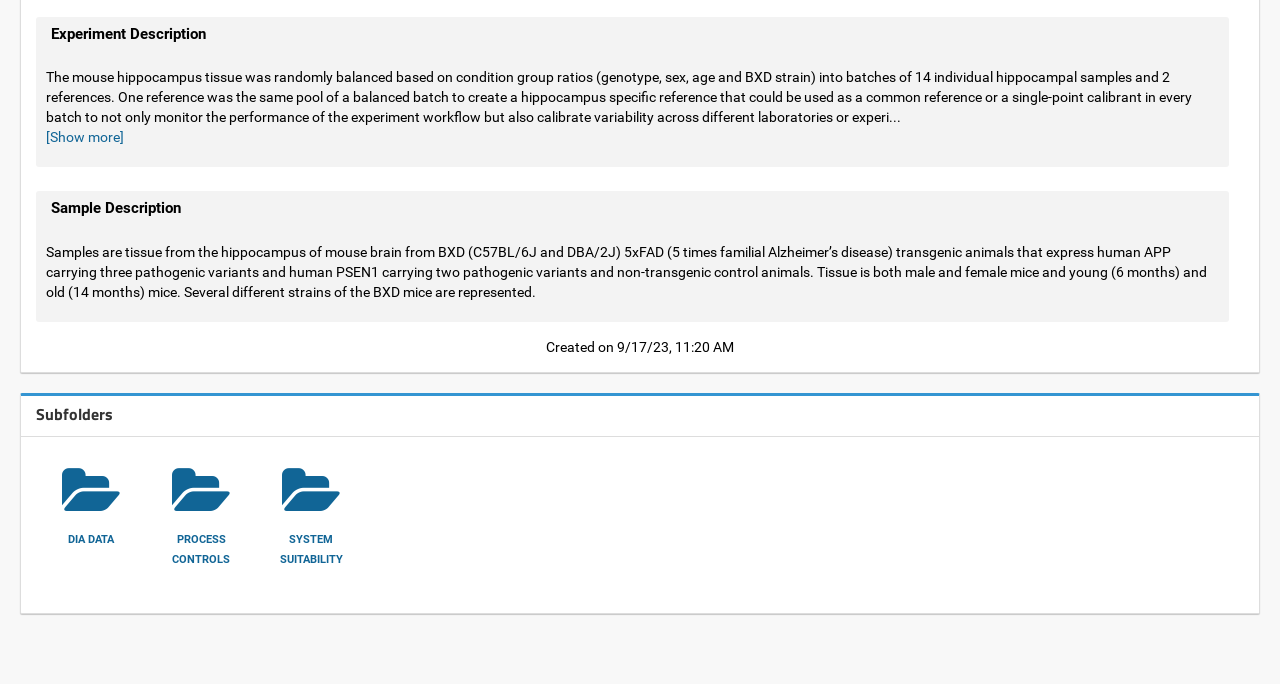Identify the bounding box for the element characterized by the following description: "Testimonials".

None